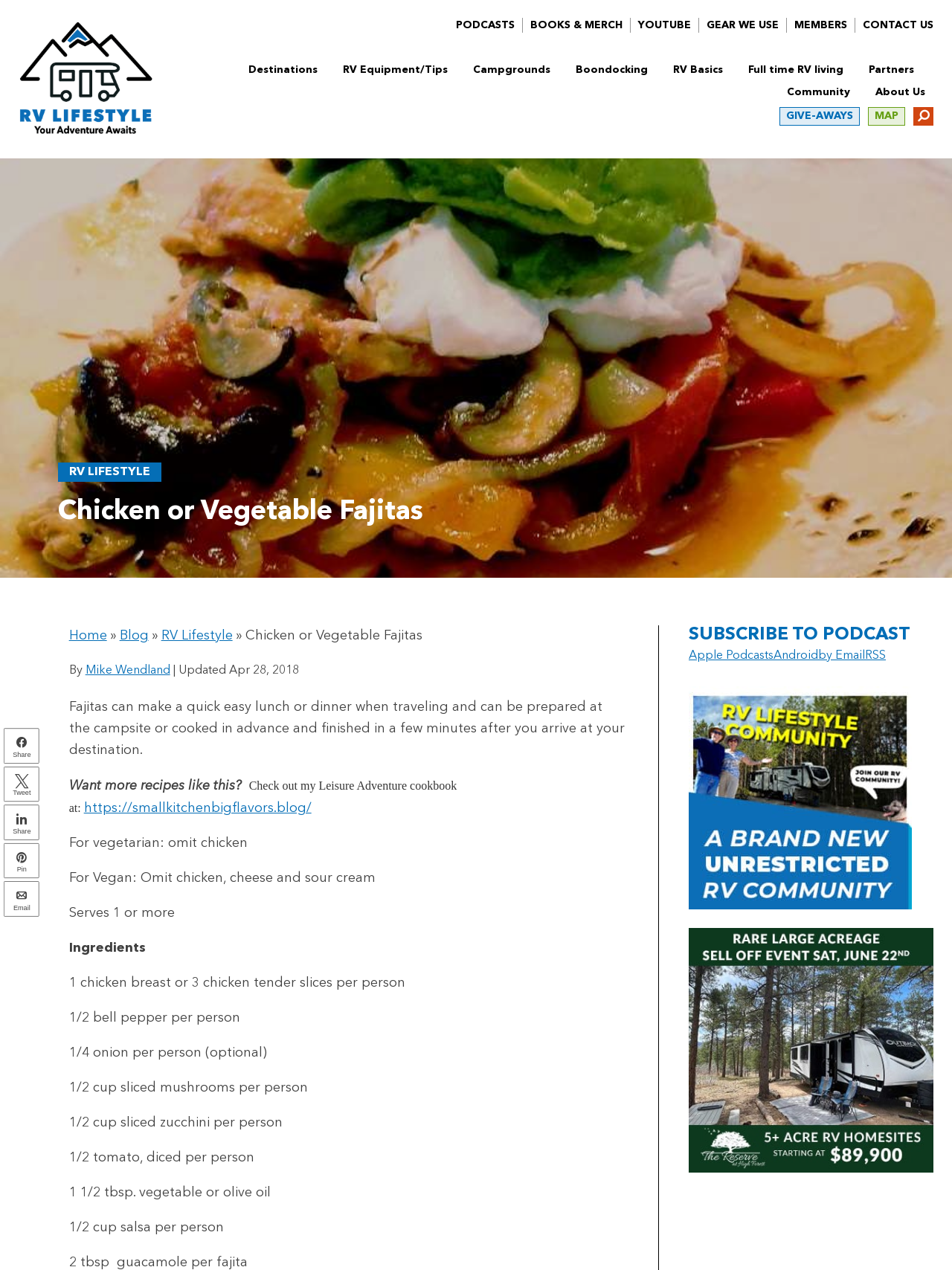Answer with a single word or phrase: 
What is the purpose of the 'SUBSCRIBE TO PODCAST' section?

To subscribe to a podcast